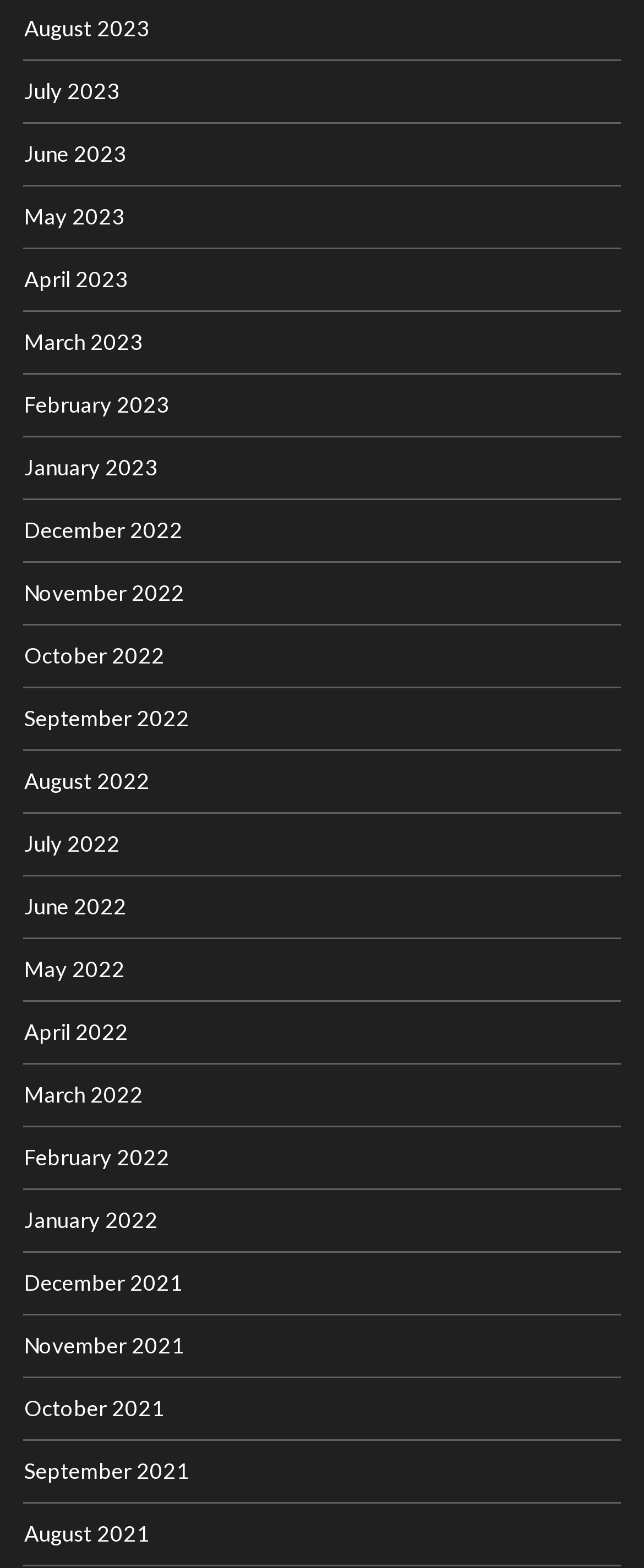Bounding box coordinates are specified in the format (top-left x, top-left y, bottom-right x, bottom-right y). All values are floating point numbers bounded between 0 and 1. Please provide the bounding box coordinate of the region this sentence describes: Facebook

None